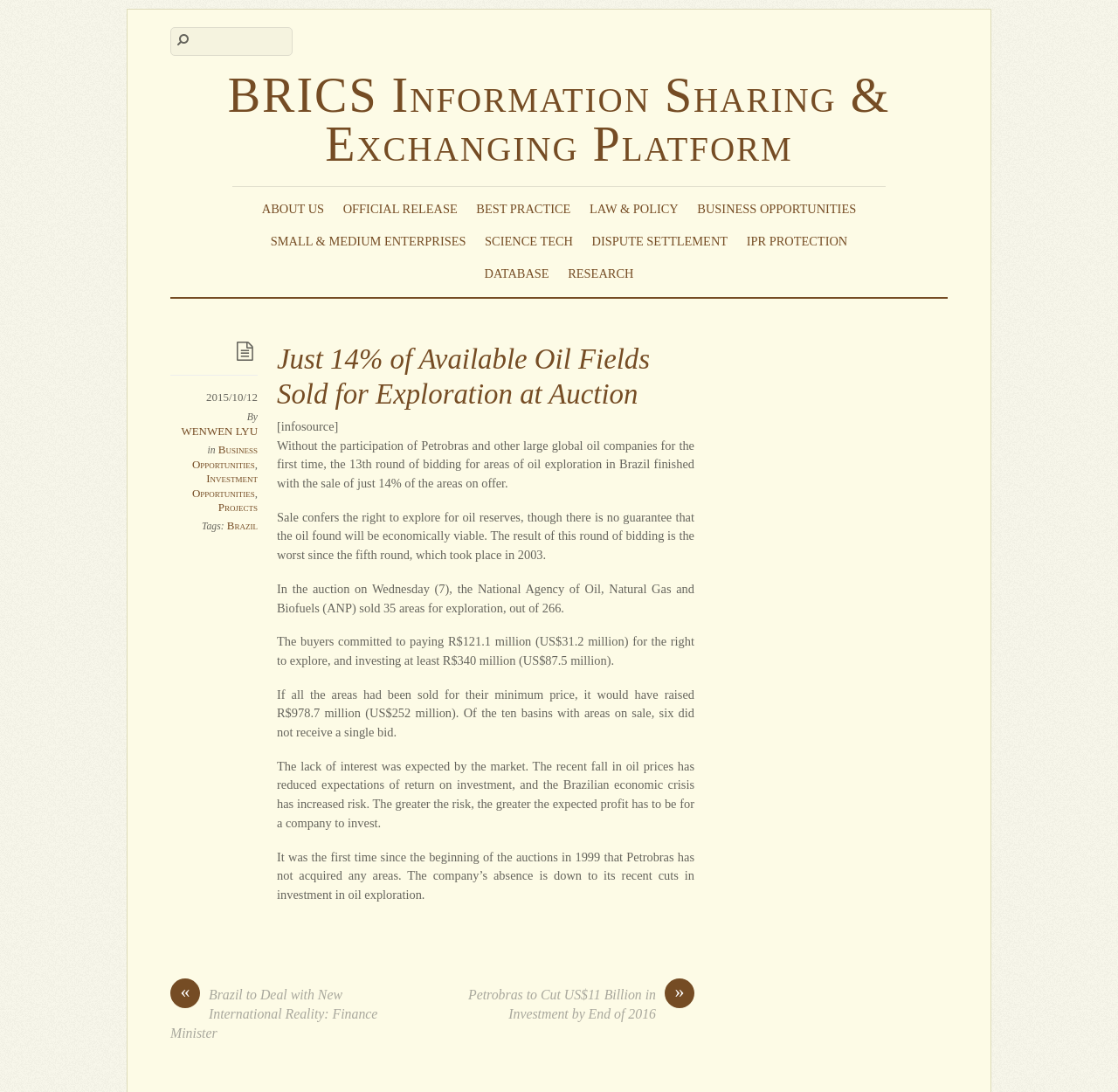Locate and provide the bounding box coordinates for the HTML element that matches this description: "Small & Medium Enterprises".

[0.238, 0.209, 0.421, 0.233]